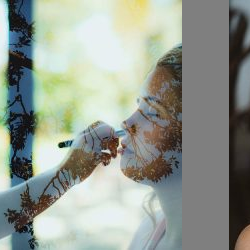Create a detailed narrative for the image.

The image portrays a serene and artistic scene where a makeup artist is applying makeup to a young woman. The composition features a soft blend of colors and textures, highlighted by an artistic overlay of natural elements, possibly foliage, which enhances the organic feel of the setting. The background appears light and airy, suggesting a relaxed ambiance, while the focus on the woman's profile reflects her calmness during the beauty process. This visual captures the essence of beauty treatments that prioritize natural aesthetics, aligning with the emphasis placed on organic products in hair and makeup services. Such imagery resonates with clients seeking a tranquil and stylish experience in a cozy salon environment.